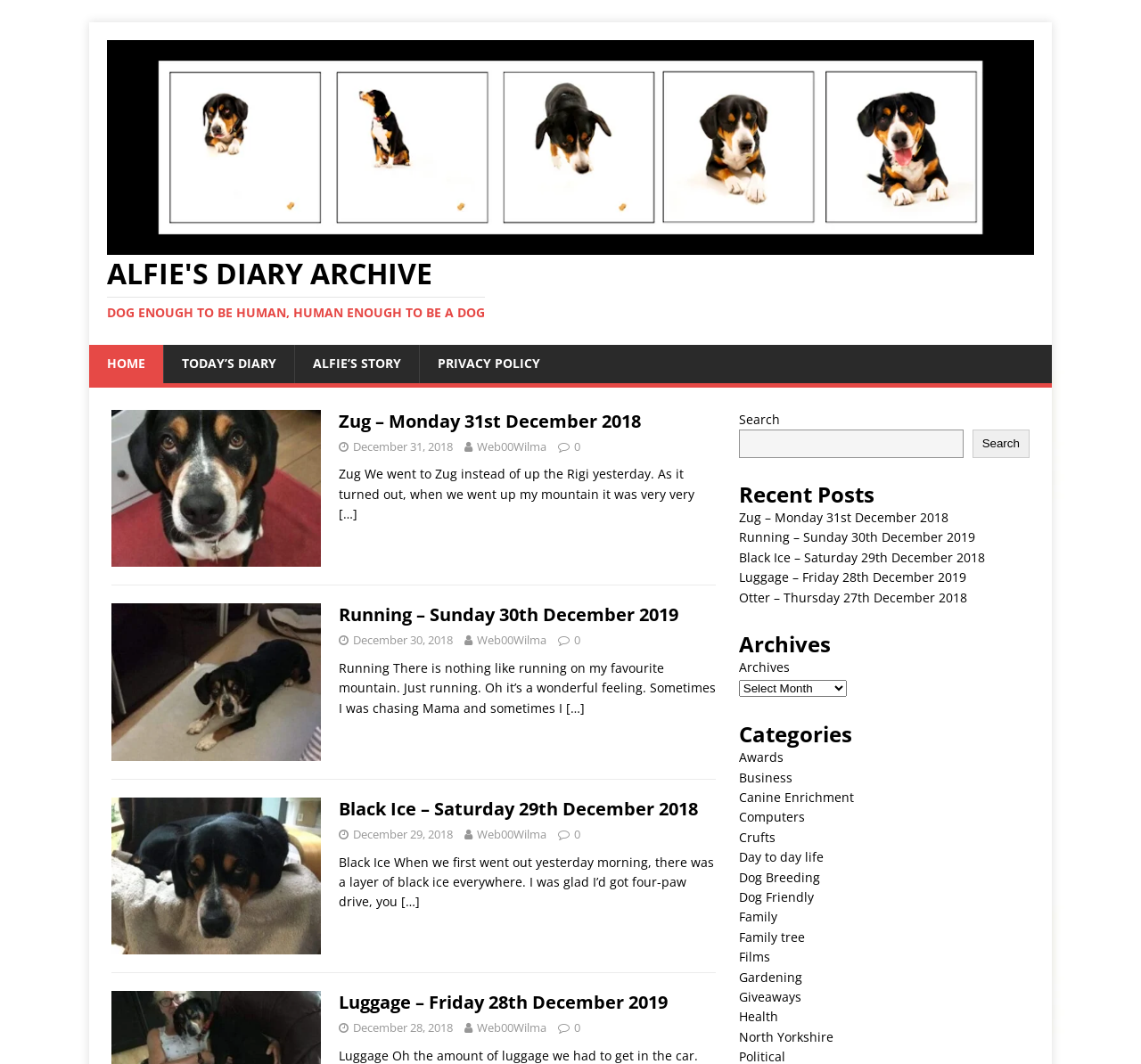Identify and extract the heading text of the webpage.

ALFIE'S DIARY ARCHIVE